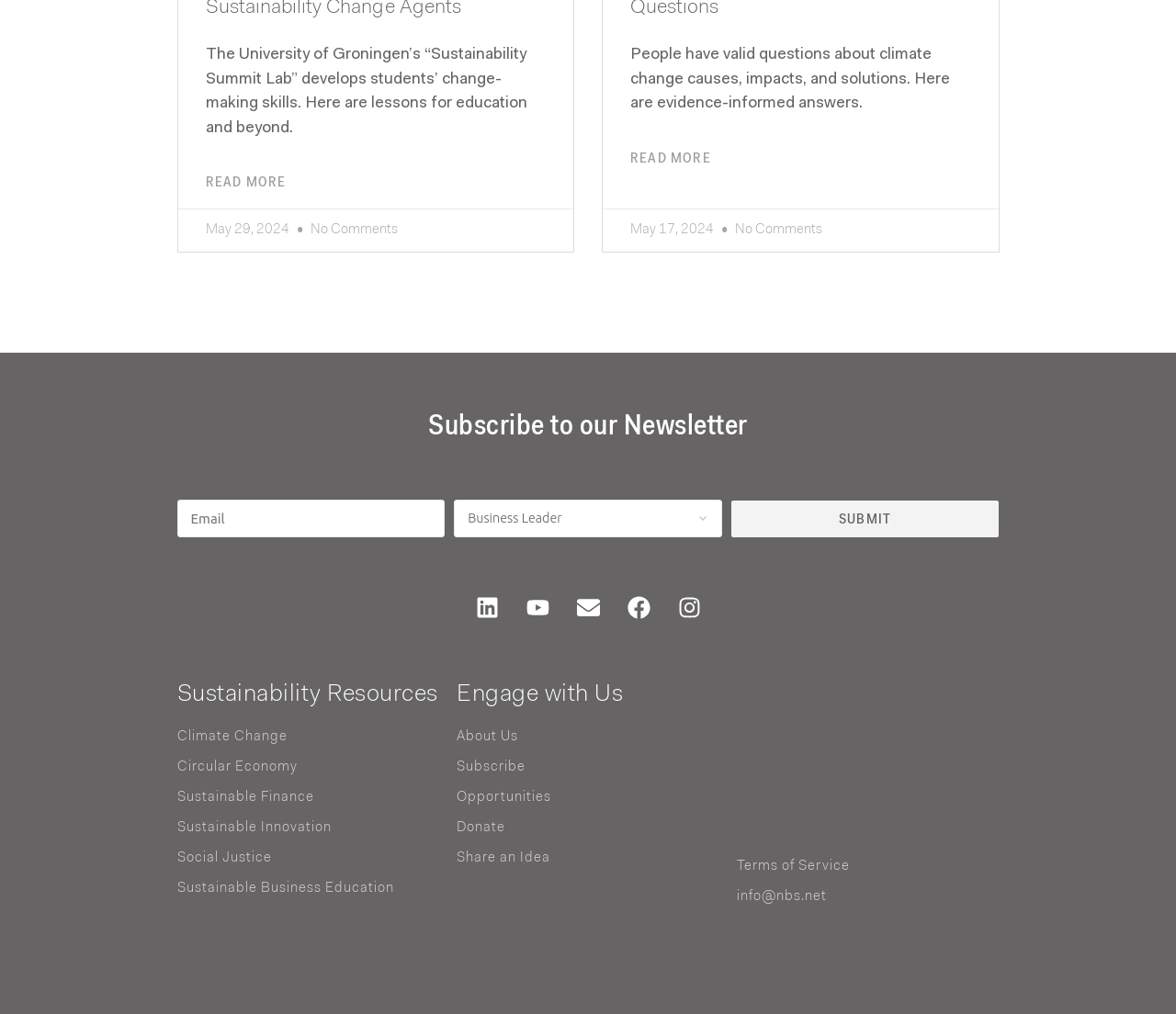Please identify the bounding box coordinates of the clickable area that will allow you to execute the instruction: "Subscribe to the newsletter".

[0.15, 0.402, 0.85, 0.441]